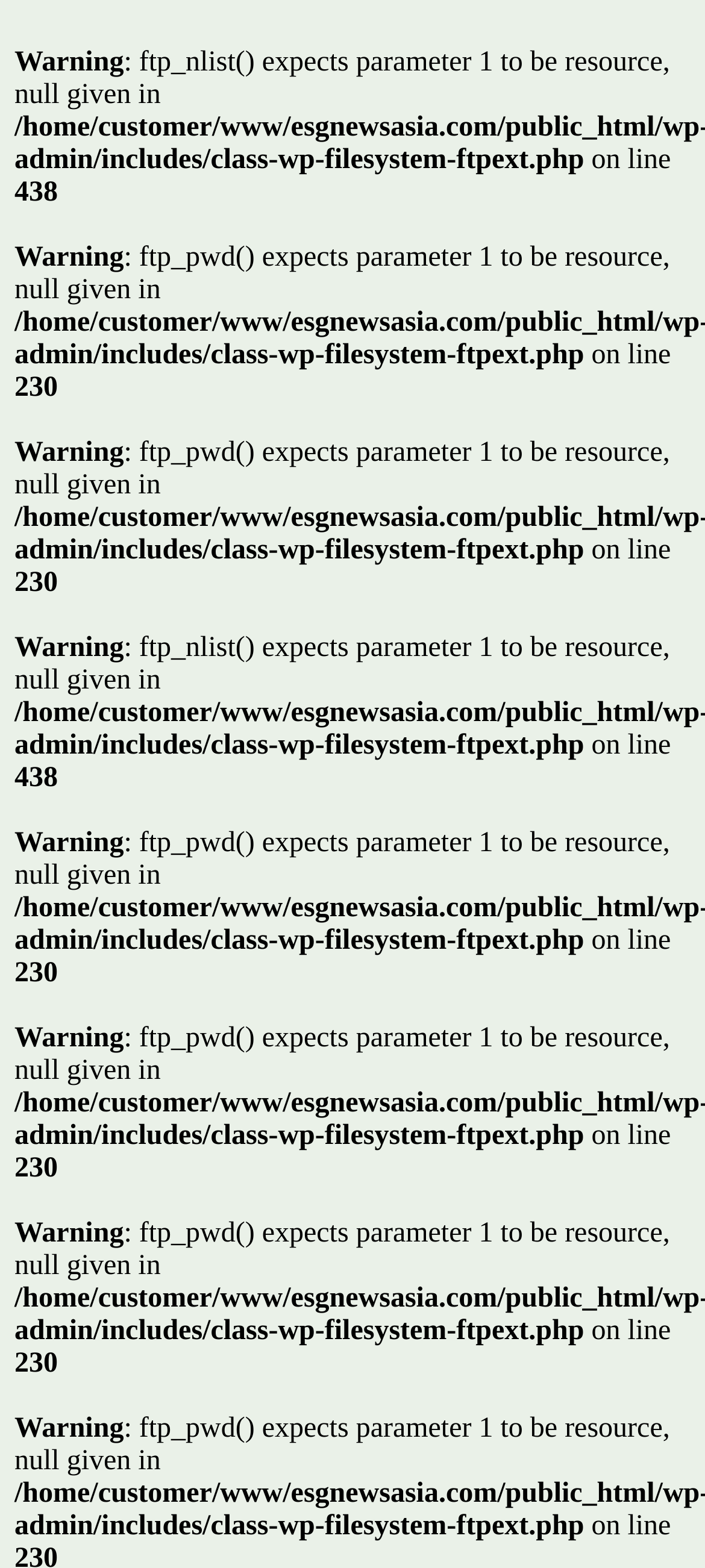Identify the main heading from the webpage and provide its text content.

Renewables-Driven Next-Gen Electric Vehicle Taxi Business Launched in Fukuoka